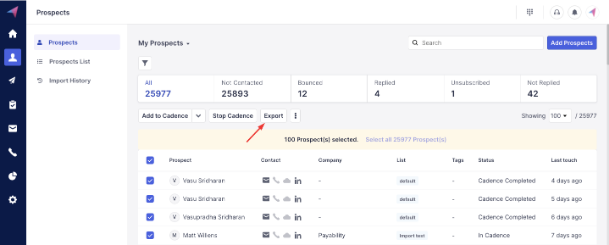Please answer the following question using a single word or phrase: 
How many bounced contacts are there?

12